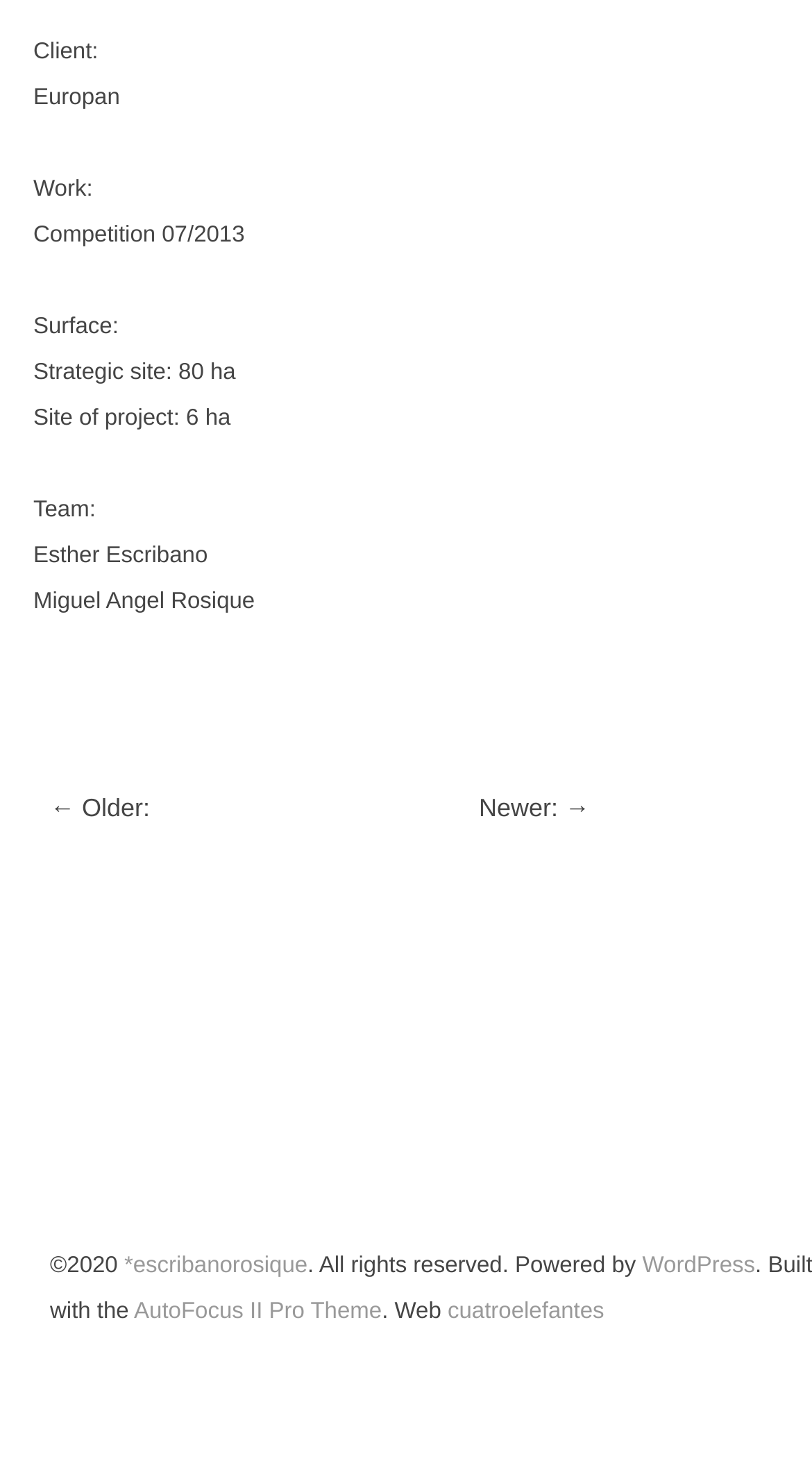Based on the element description, predict the bounding box coordinates (top-left x, top-left y, bottom-right x, bottom-right y) for the UI element in the screenshot: cuatroelefantes

[0.551, 0.883, 0.744, 0.899]